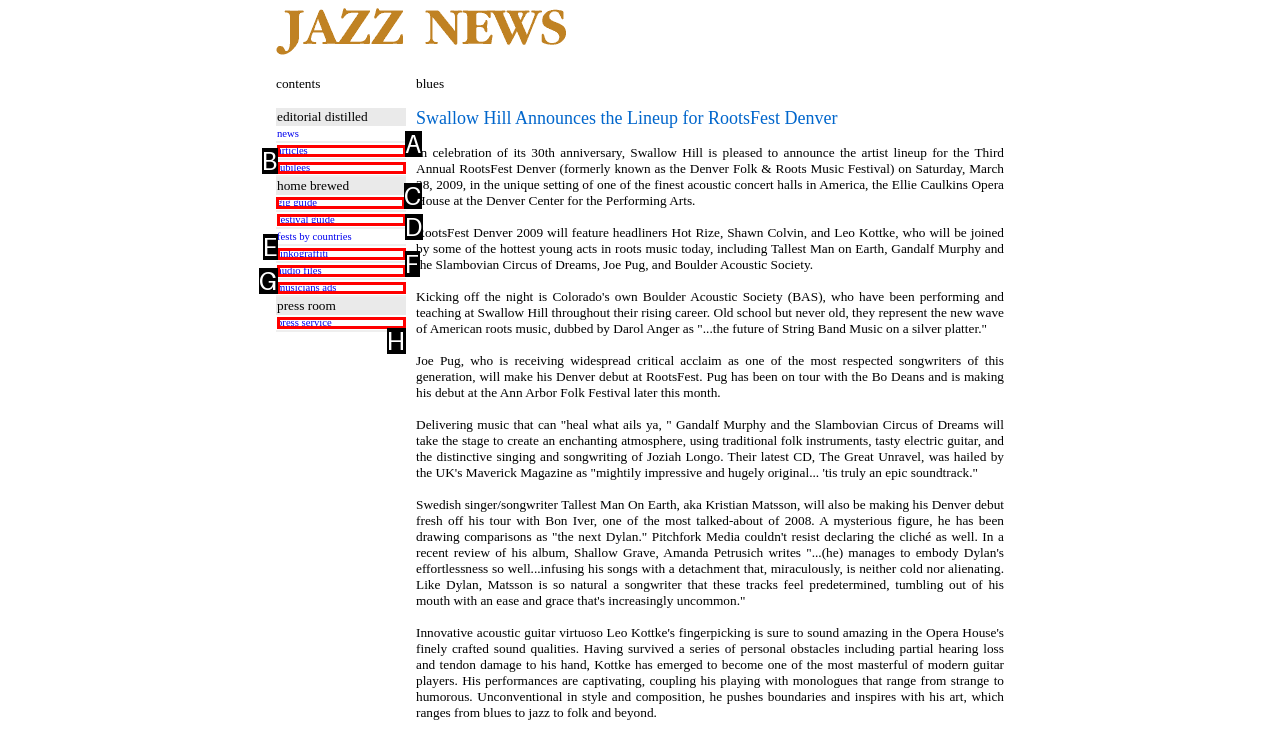Indicate the letter of the UI element that should be clicked to accomplish the task: click gig guide. Answer with the letter only.

C